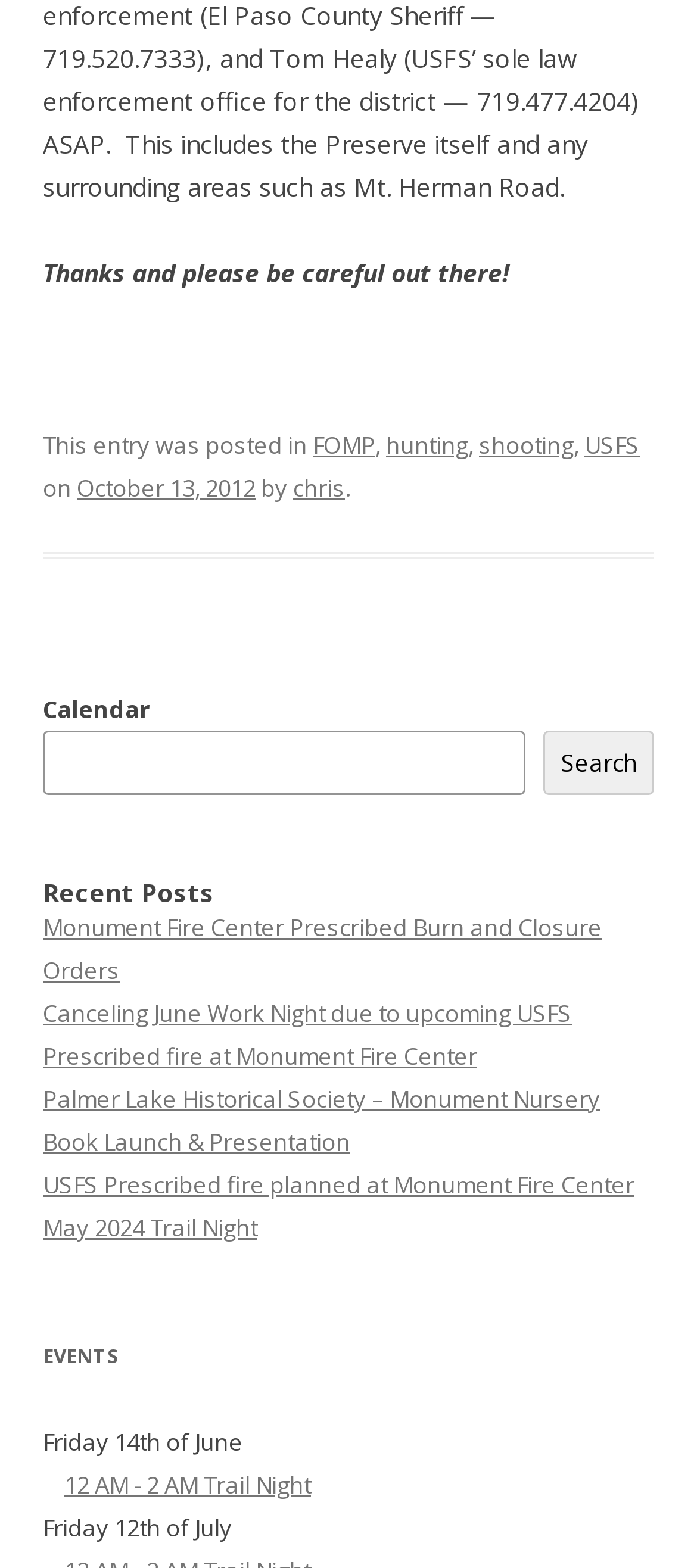Reply to the question below using a single word or brief phrase:
What is the category of the article with the link 'FOMP'?

hunting